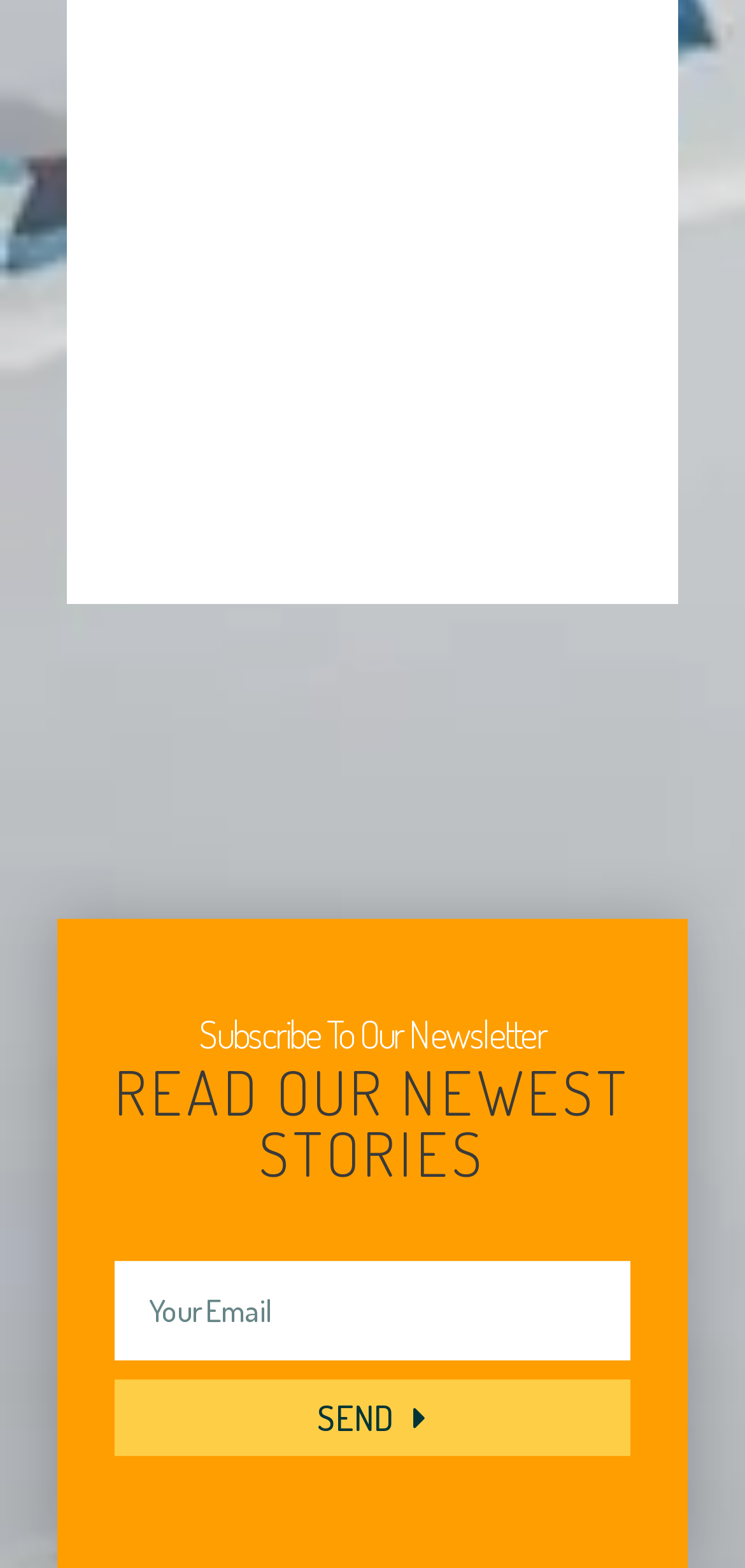Bounding box coordinates must be specified in the format (top-left x, top-left y, bottom-right x, bottom-right y). All values should be floating point numbers between 0 and 1. What are the bounding box coordinates of the UI element described as: Send

[0.154, 0.88, 0.846, 0.929]